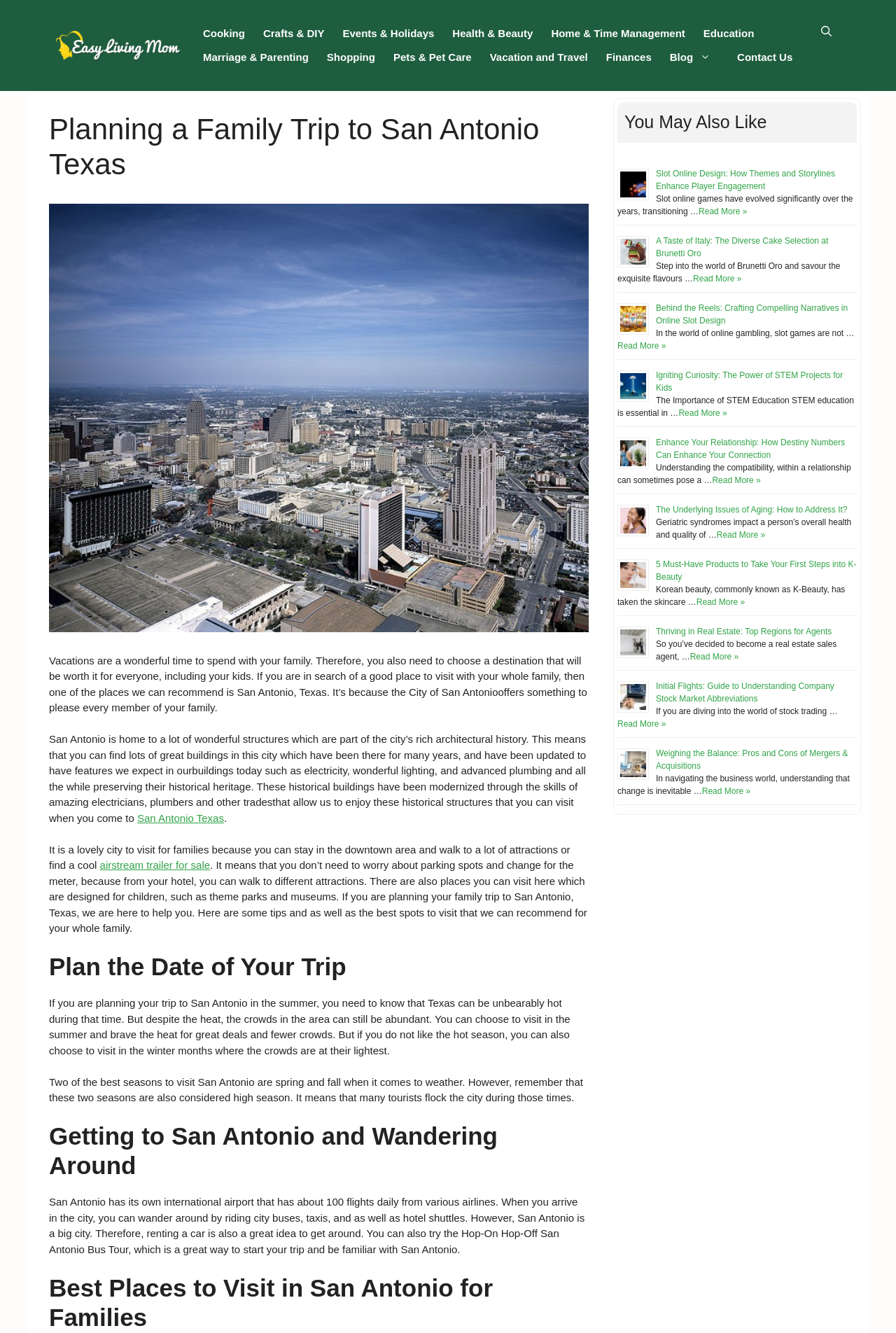Please answer the following query using a single word or phrase: 
What is the purpose of the Hop-On Hop-Off San Antonio Bus Tour?

To start your trip and get familiar with San Antonio